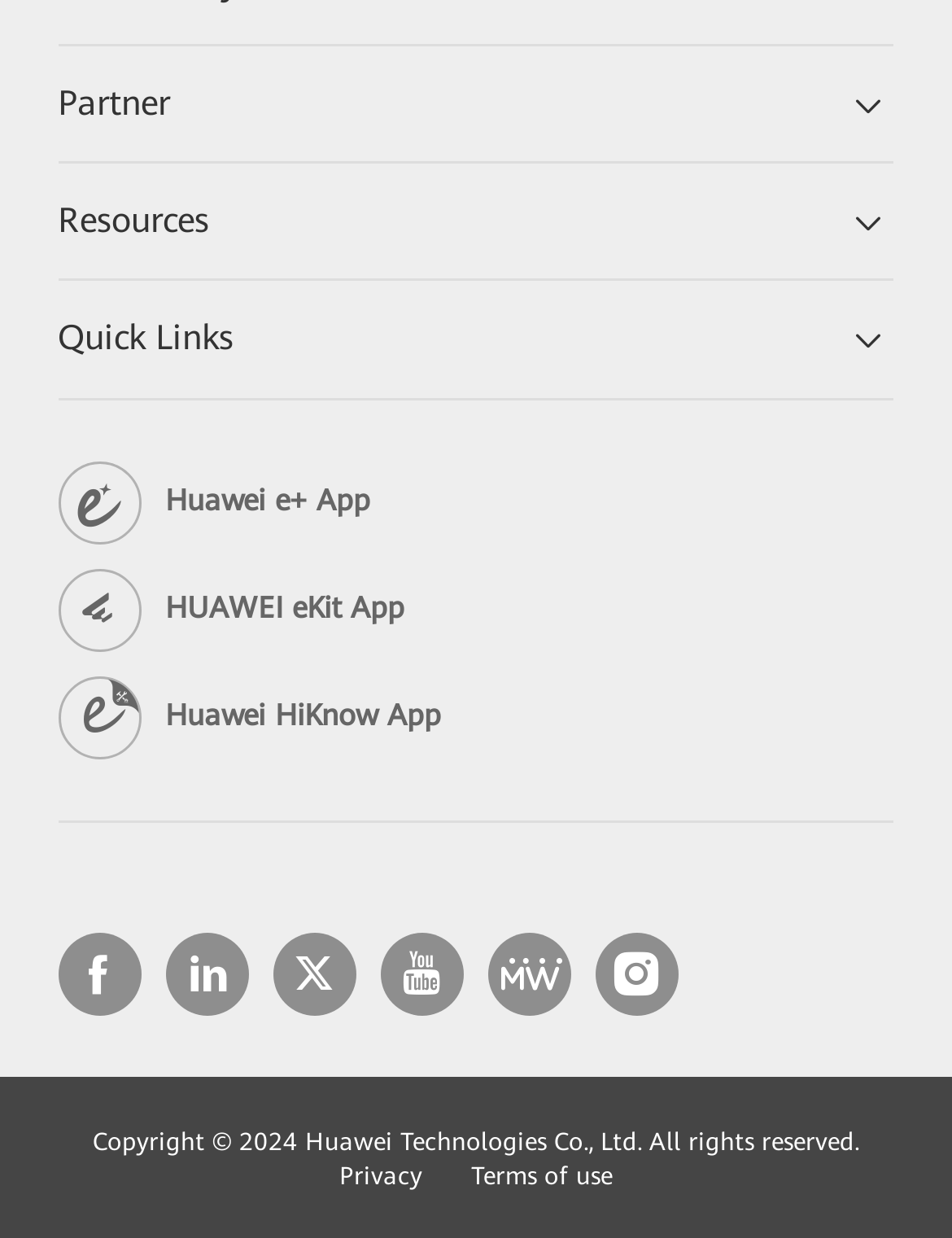Answer the question briefly using a single word or phrase: 
What is the type of the first link in the Quick Links section?

Huawei e+ App